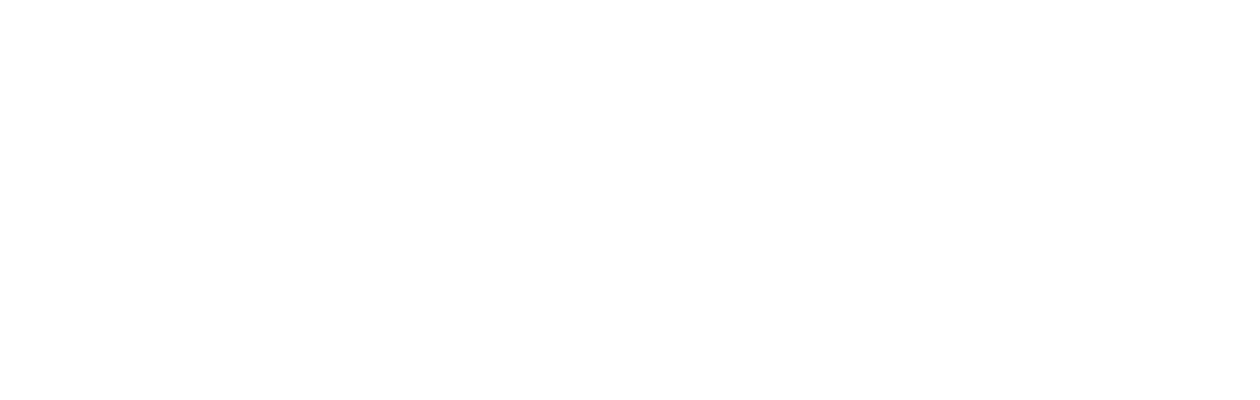What is the purpose of the testimonials?
Using the image as a reference, give an elaborate response to the question.

The testimonials are mentioned to underscore the importance of music and entertainment in creating unforgettable wedding memories, which resonates with potential clients seeking similar experiences for their own celebrations. This suggests that the purpose of the testimonials is to connect with potential clients and showcase the quality of service provided.